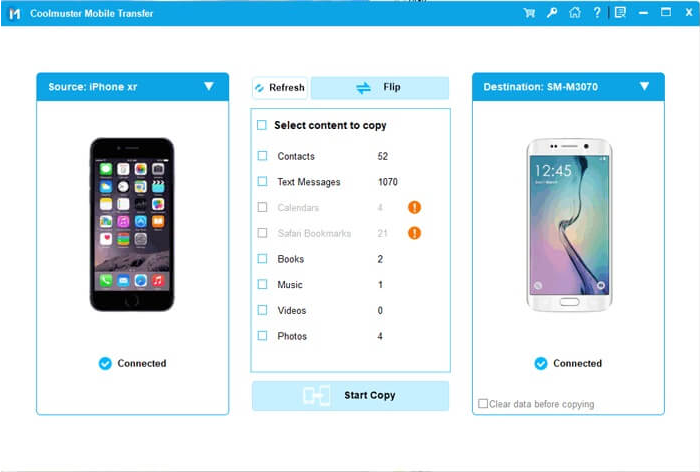Utilize the details in the image to thoroughly answer the following question: What is the model of the Samsung Galaxy S6 displayed as the 'Destination' device?

The model of the Samsung Galaxy S6 displayed as the 'Destination' device can be identified by reading the label next to the Samsung Galaxy S6 image on the right side of the interface, which clearly states 'SM-M3070'.